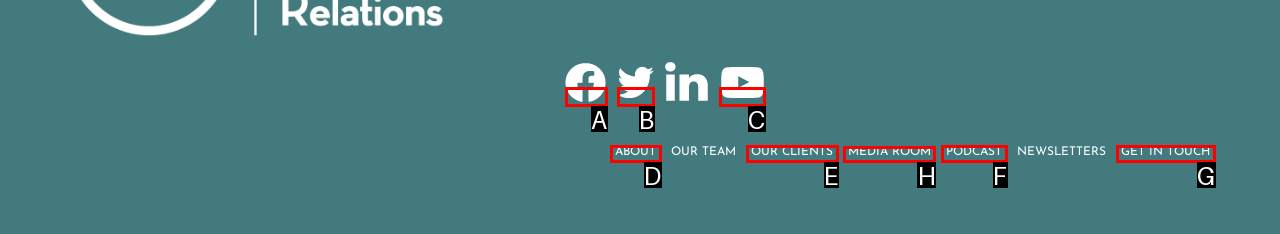Identify the correct UI element to click for this instruction: View product description
Respond with the appropriate option's letter from the provided choices directly.

None